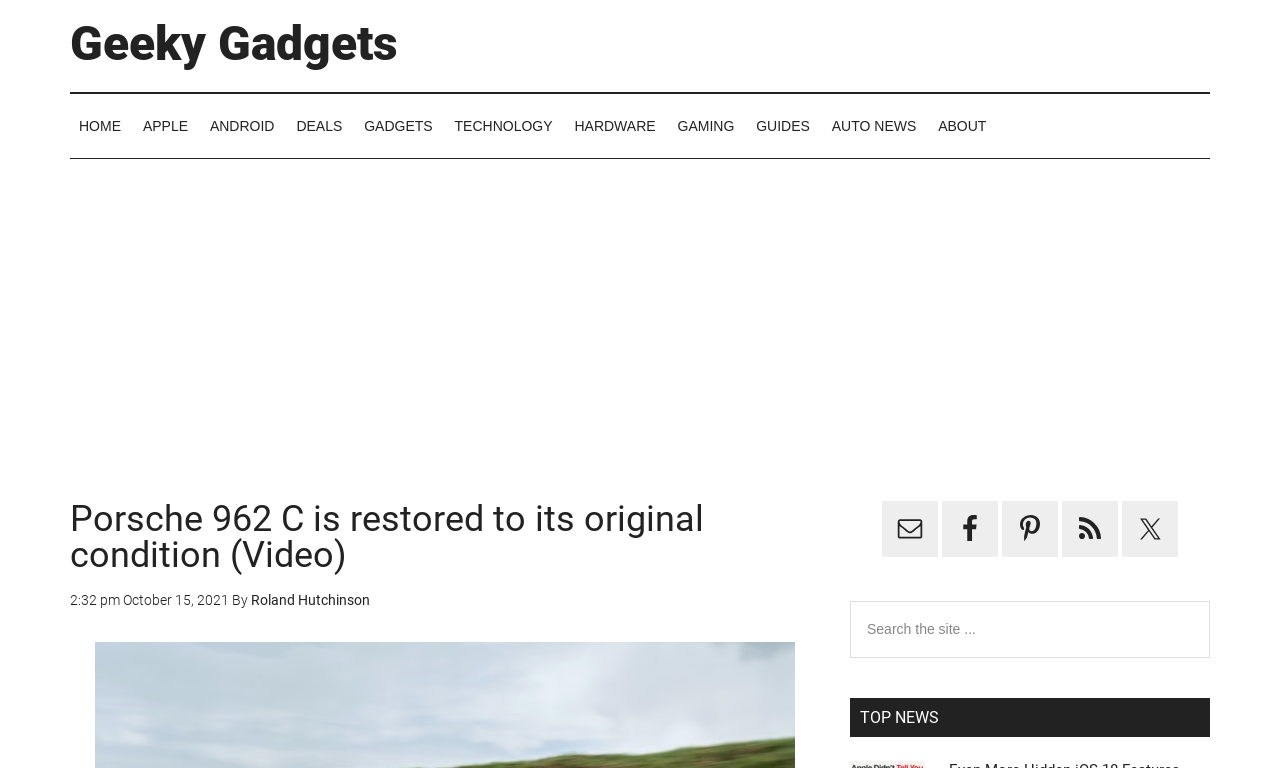Answer this question in one word or a short phrase: What is the topic of the main article?

Porsche 962 C